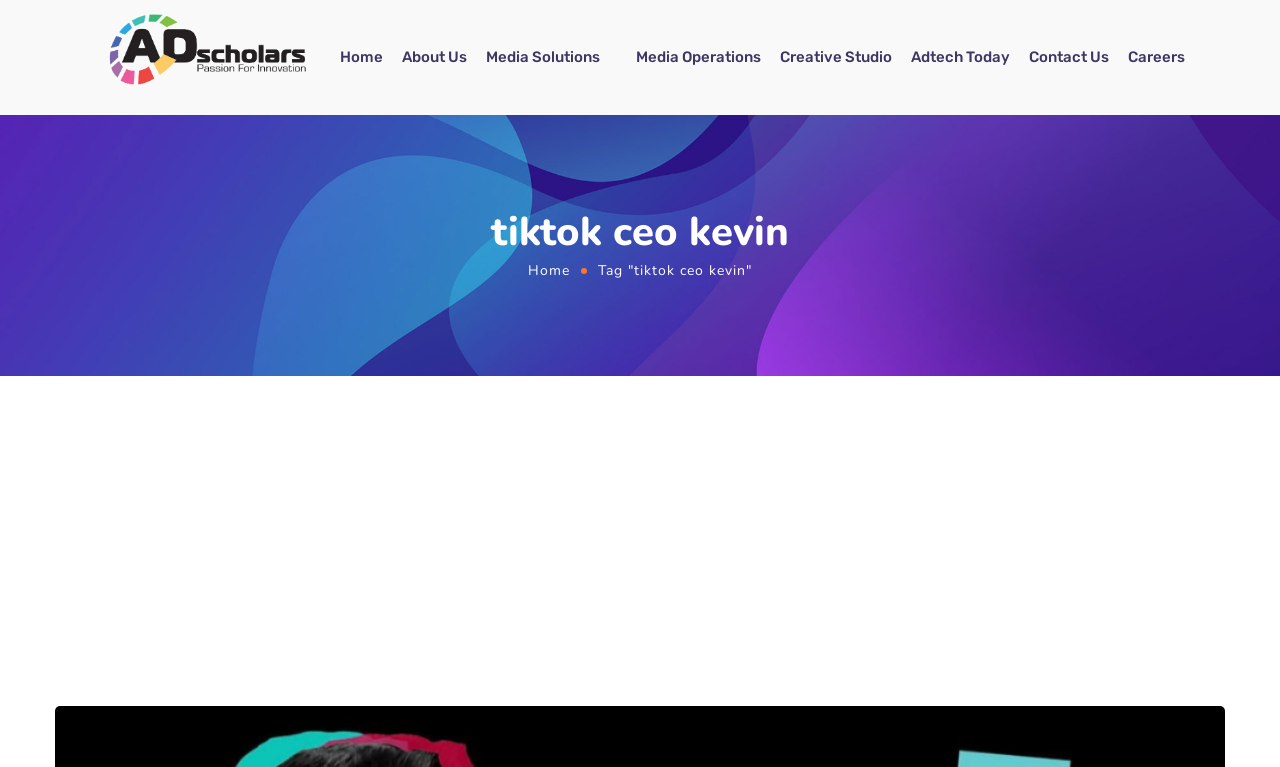Please indicate the bounding box coordinates of the element's region to be clicked to achieve the instruction: "visit the Contact Us page". Provide the coordinates as four float numbers between 0 and 1, i.e., [left, top, right, bottom].

[0.804, 0.026, 0.866, 0.124]